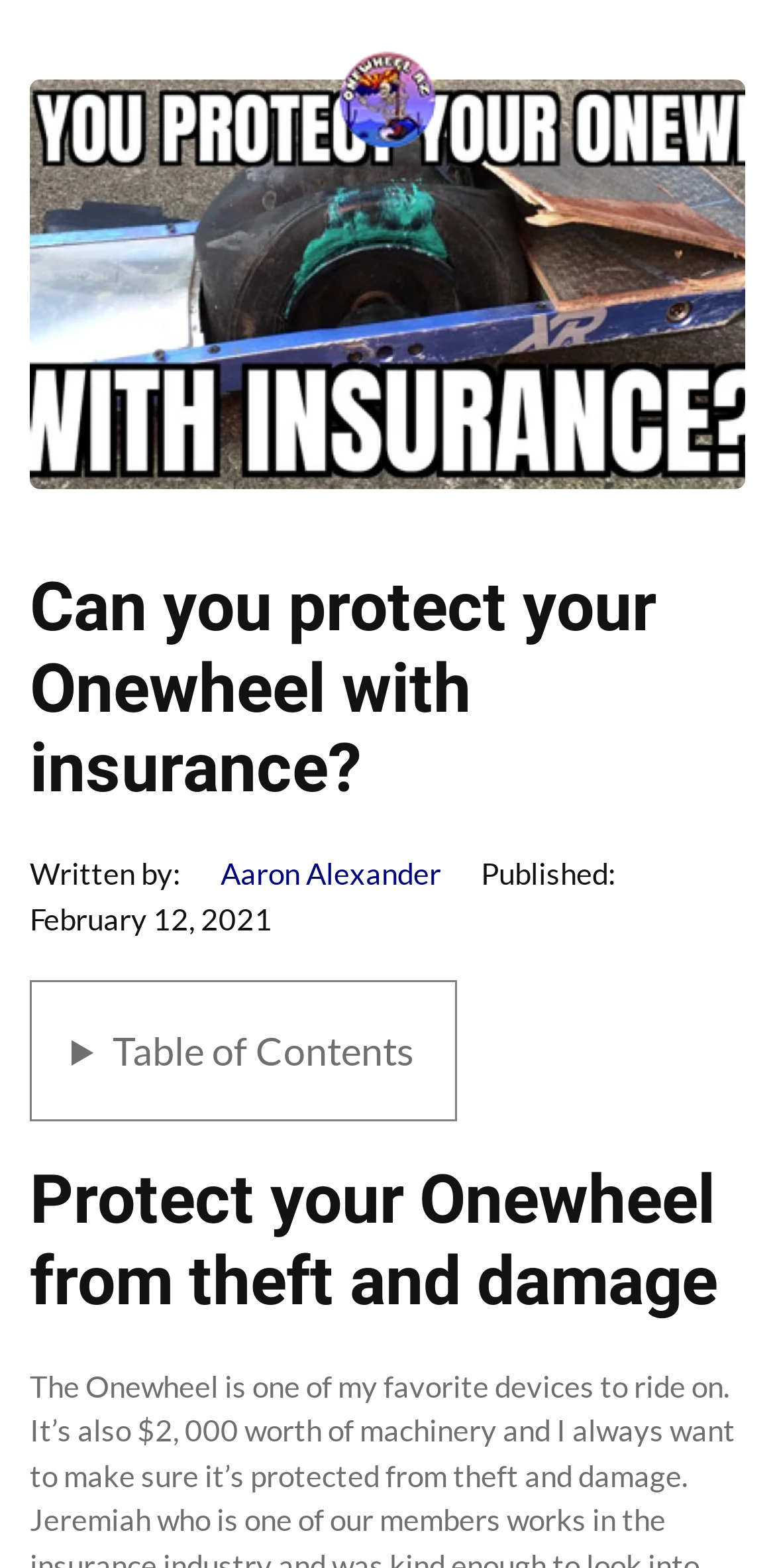Locate the bounding box of the UI element described by: "aria-label="Back to home"" in the given webpage screenshot.

[0.436, 0.0, 0.564, 0.127]